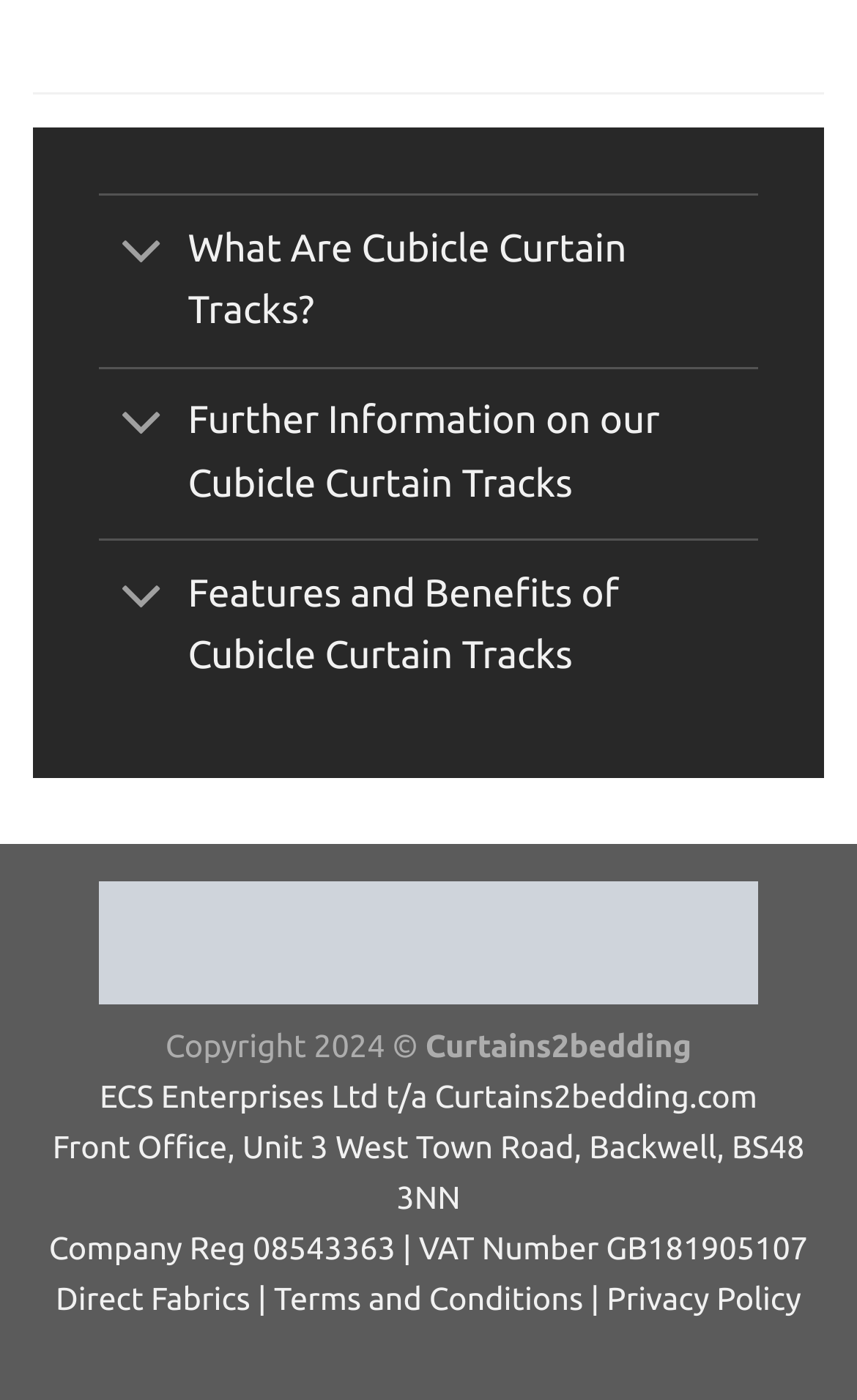Based on the element description "Privacy Policy", predict the bounding box coordinates of the UI element.

[0.708, 0.915, 0.935, 0.94]